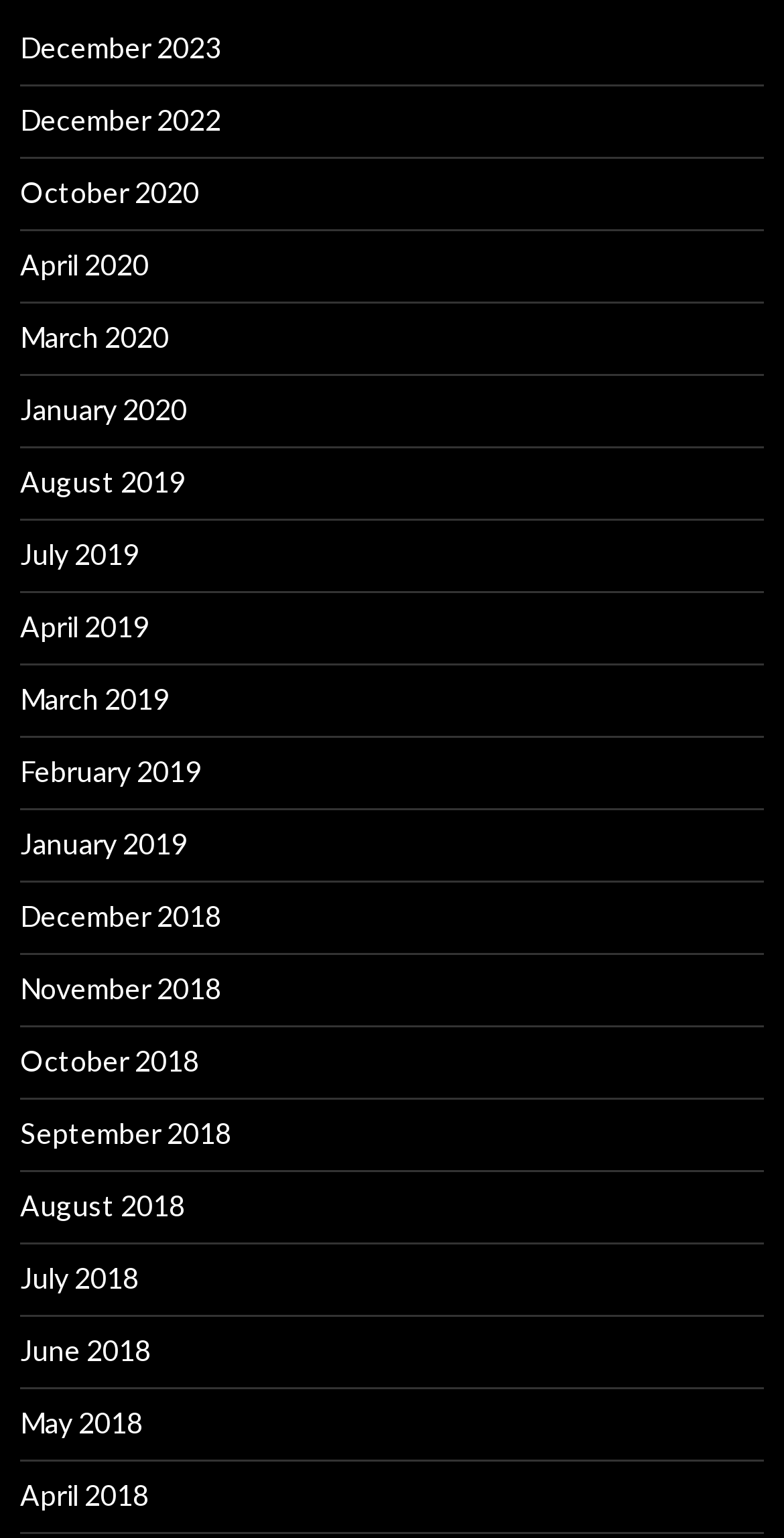Please identify the bounding box coordinates of the element on the webpage that should be clicked to follow this instruction: "view October 2020". The bounding box coordinates should be given as four float numbers between 0 and 1, formatted as [left, top, right, bottom].

[0.026, 0.113, 0.254, 0.135]